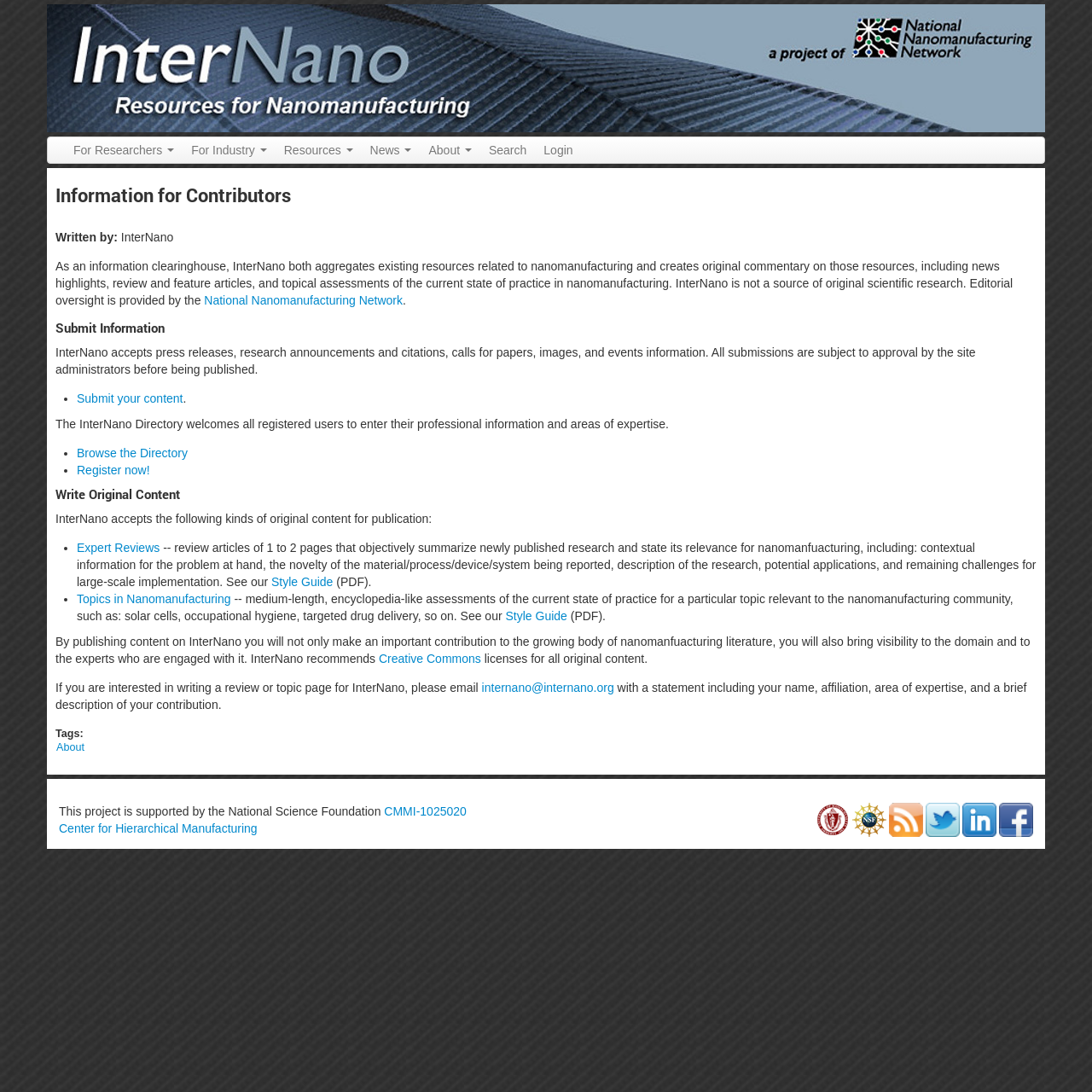What is the benefit of publishing content on InterNano?
Provide an in-depth and detailed explanation in response to the question.

By publishing content on InterNano, contributors can make an important contribution to the growing body of nanomanufacturing literature, and bring visibility to the domain and to the experts who are engaged with it.